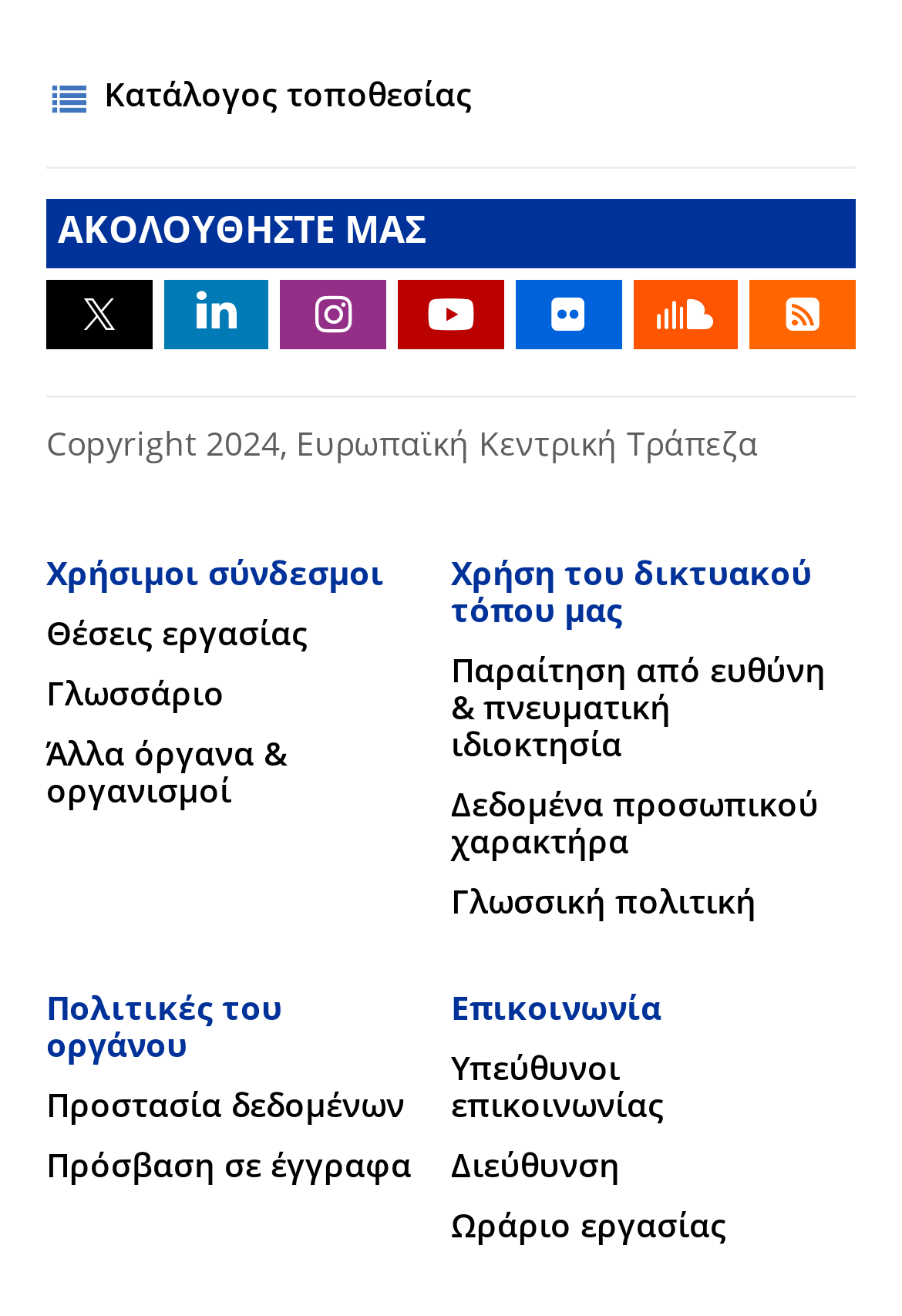How many social media links are present?
Please provide a detailed answer to the question.

I counted the number of social media links by identifying the link elements with IDs 133 to 139, which contain Unicode characters representing social media icons. There are 8 such links, indicating the presence of 8 social media links.